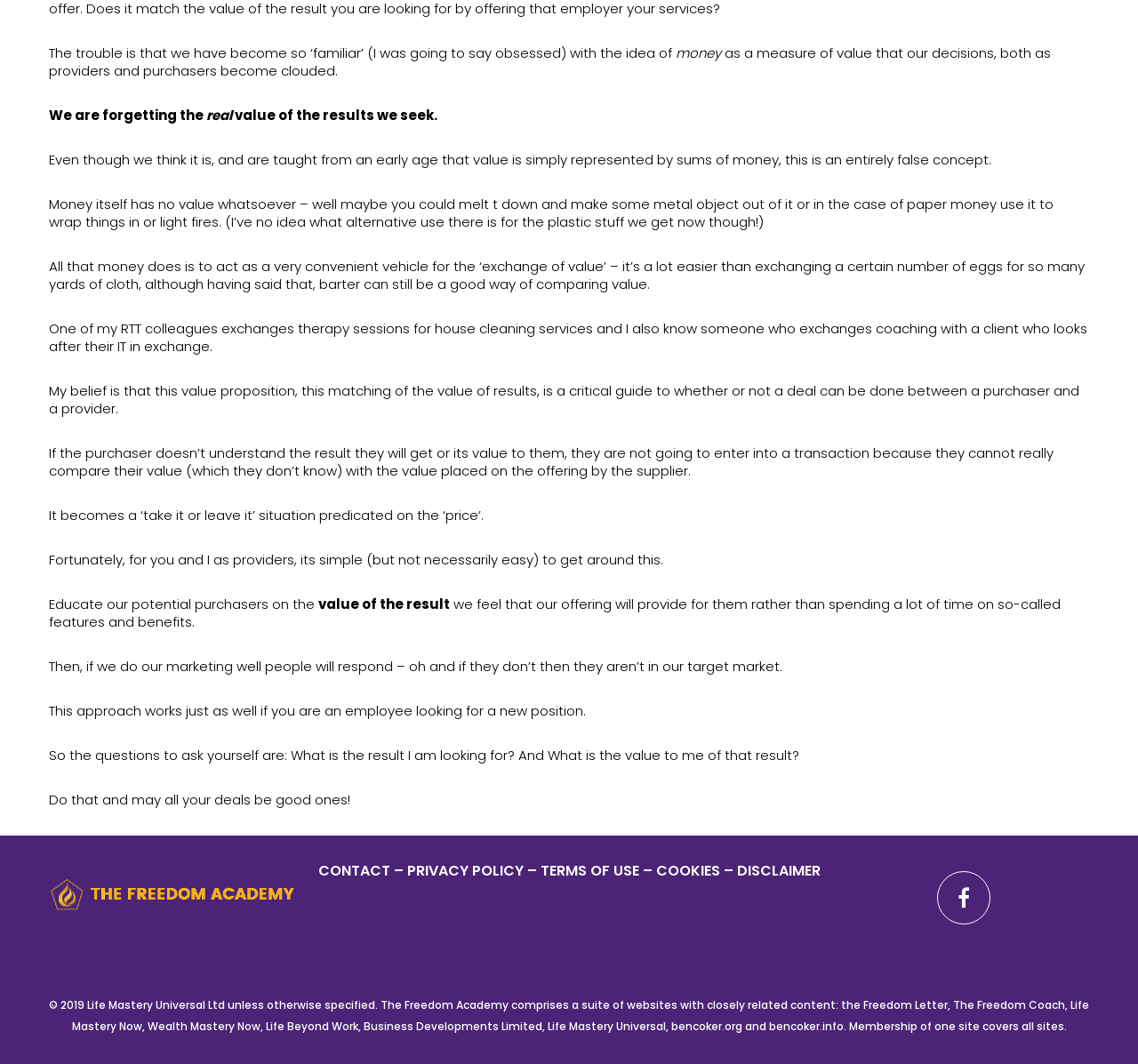Based on the image, provide a detailed and complete answer to the question: 
What is the main topic of the article?

The main topic of the article is the value proposition, which is discussed in detail throughout the text. The author argues that the value of results is critical in guiding whether a deal can be done between a purchaser and a provider.